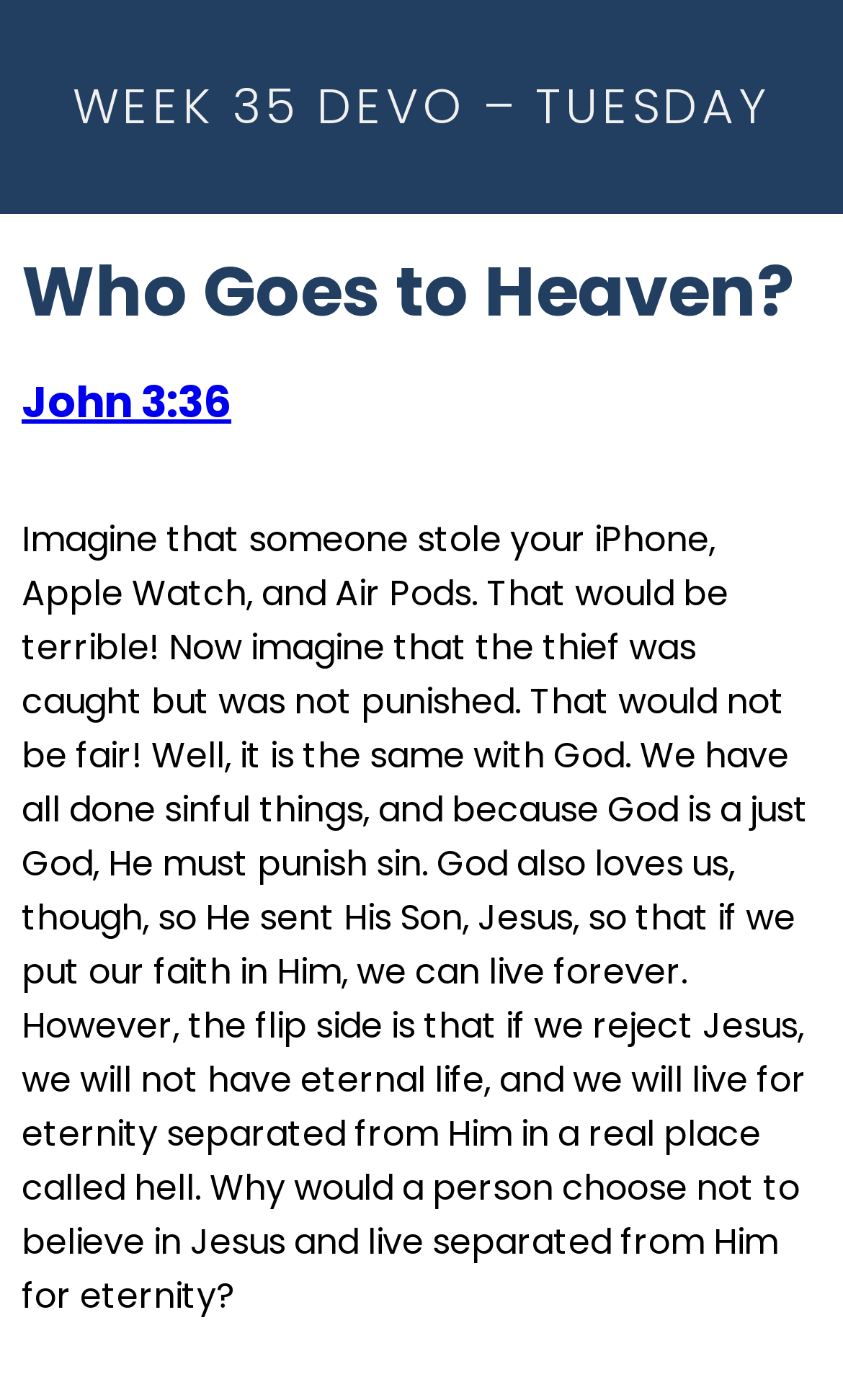Using the element description John 3:36, predict the bounding box coordinates for the UI element. Provide the coordinates in (top-left x, top-left y, bottom-right x, bottom-right y) format with values ranging from 0 to 1.

[0.026, 0.265, 0.274, 0.308]